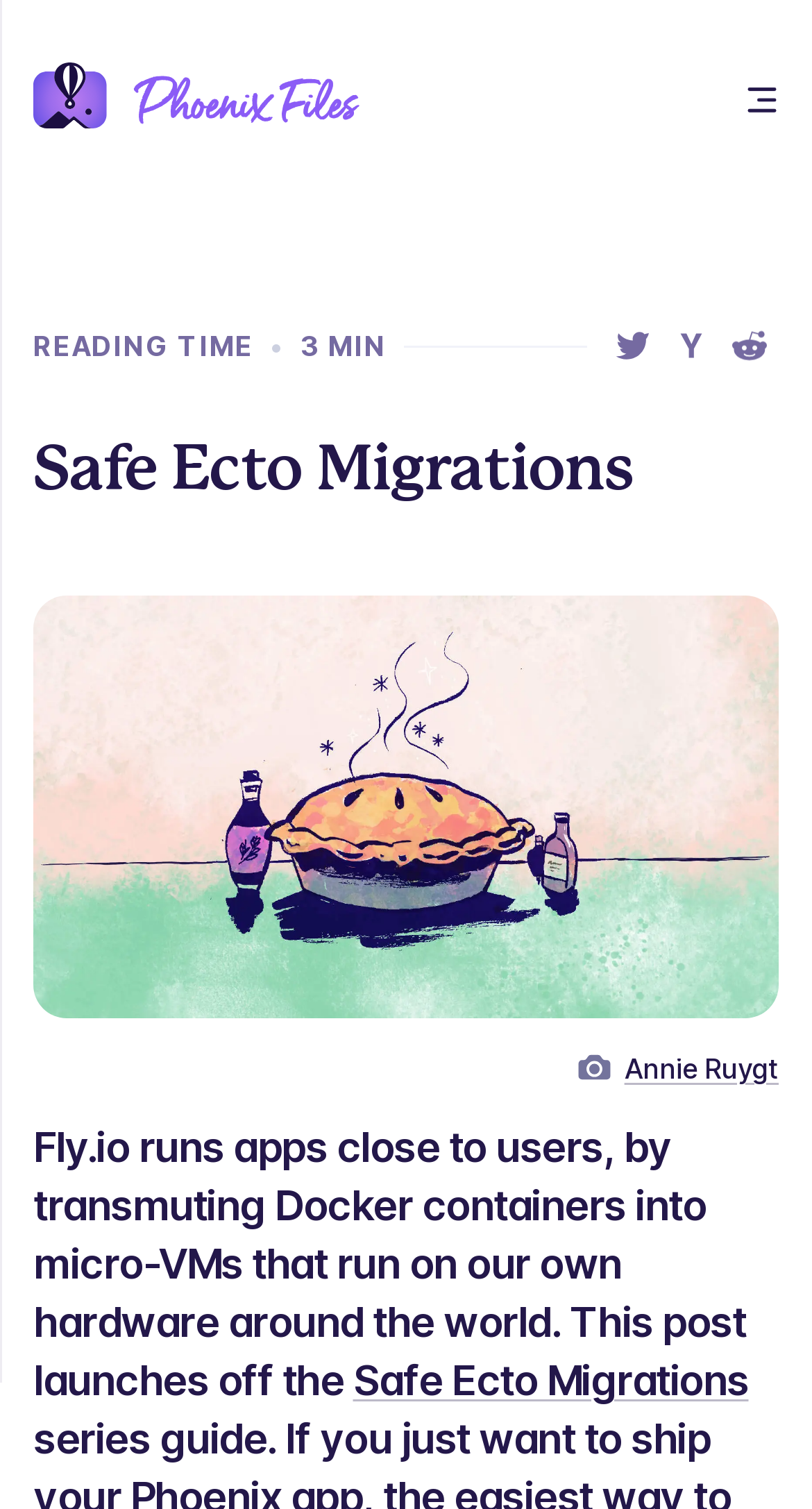Provide a short, one-word or phrase answer to the question below:
How many social media platforms can you share this post on?

3